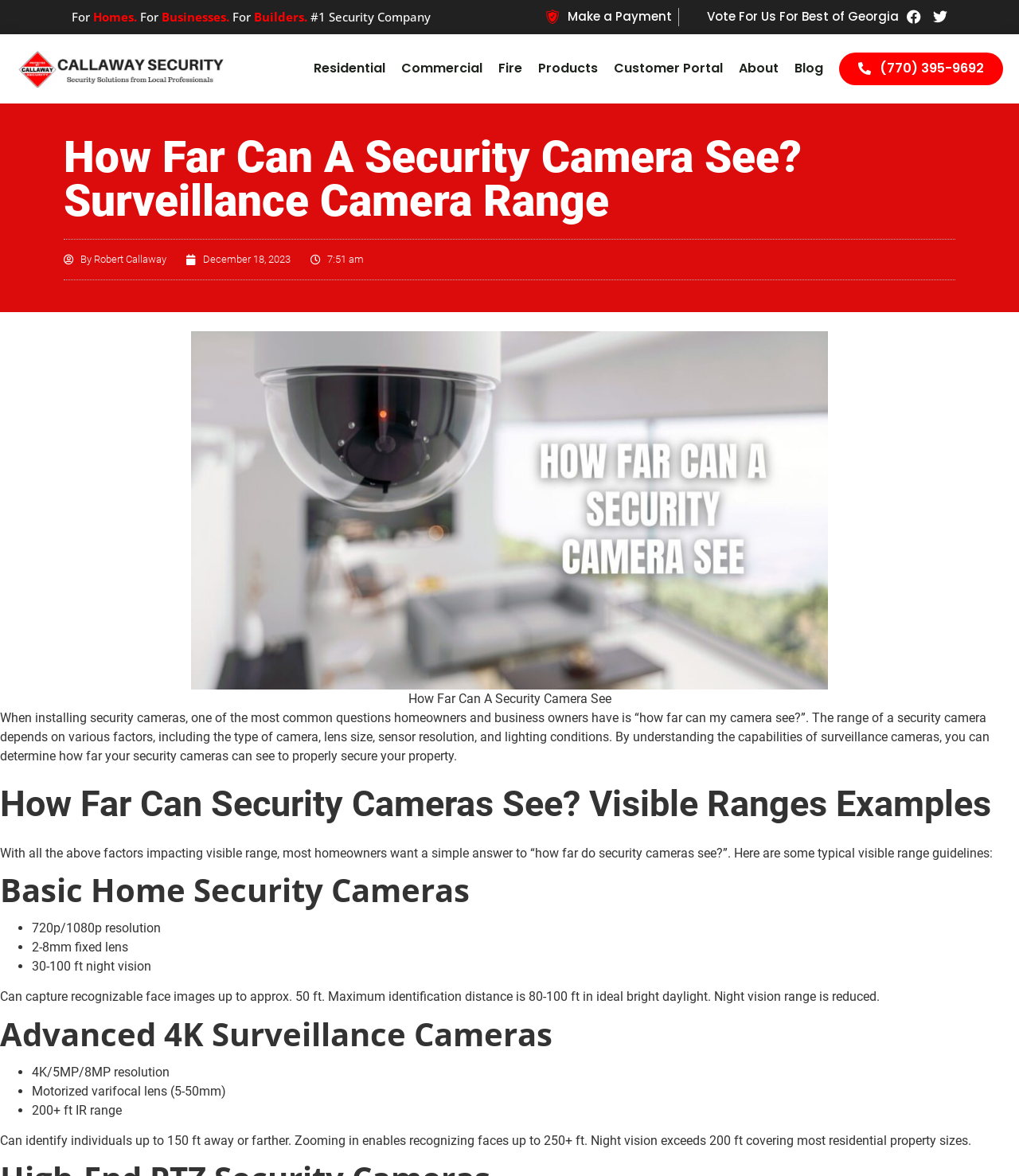Provide a one-word or short-phrase response to the question:
What is the name of the security company?

Callaway Security